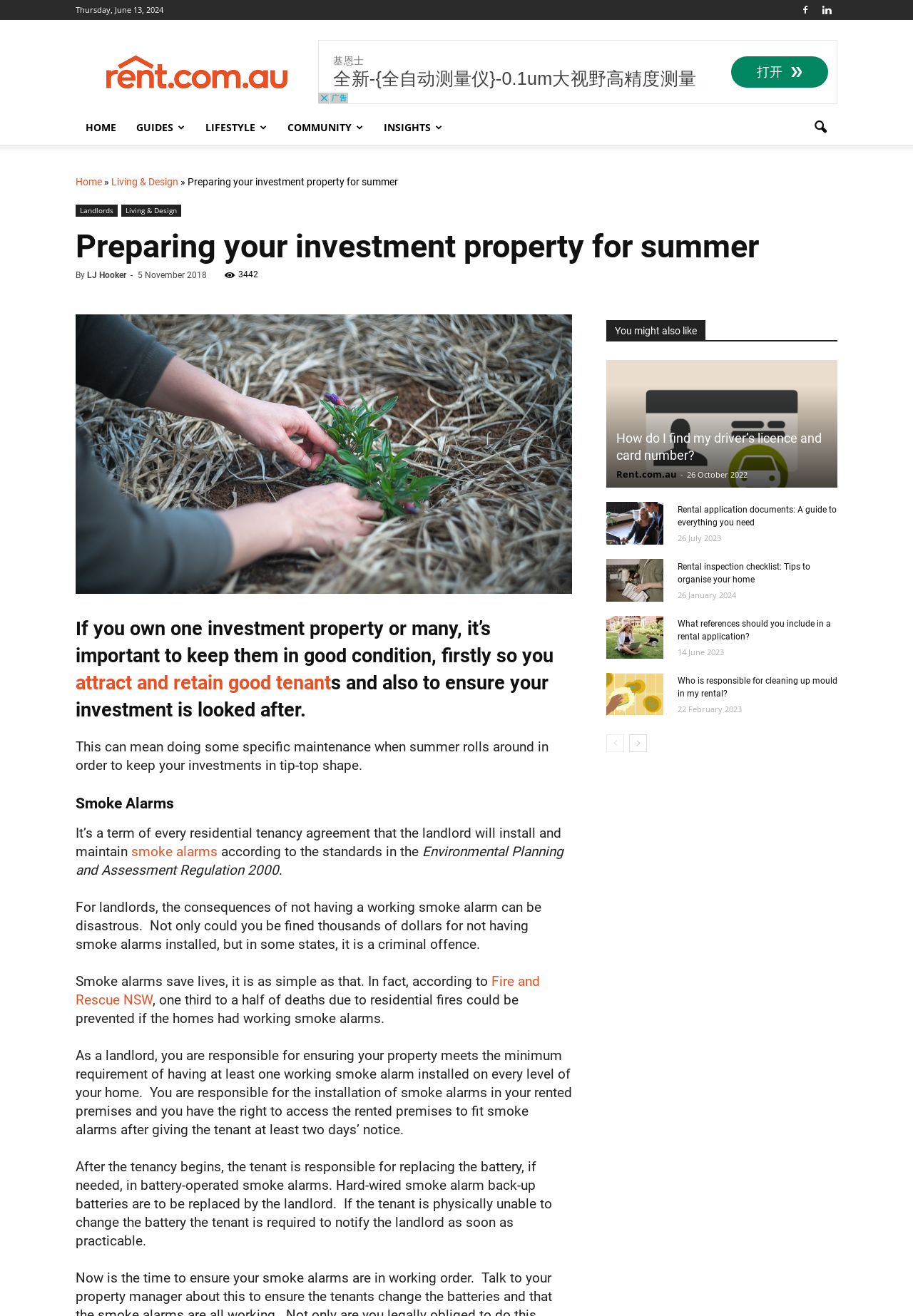Specify the bounding box coordinates of the element's region that should be clicked to achieve the following instruction: "Click on the 'LIFESTYLE' link". The bounding box coordinates consist of four float numbers between 0 and 1, in the format [left, top, right, bottom].

[0.214, 0.084, 0.304, 0.11]